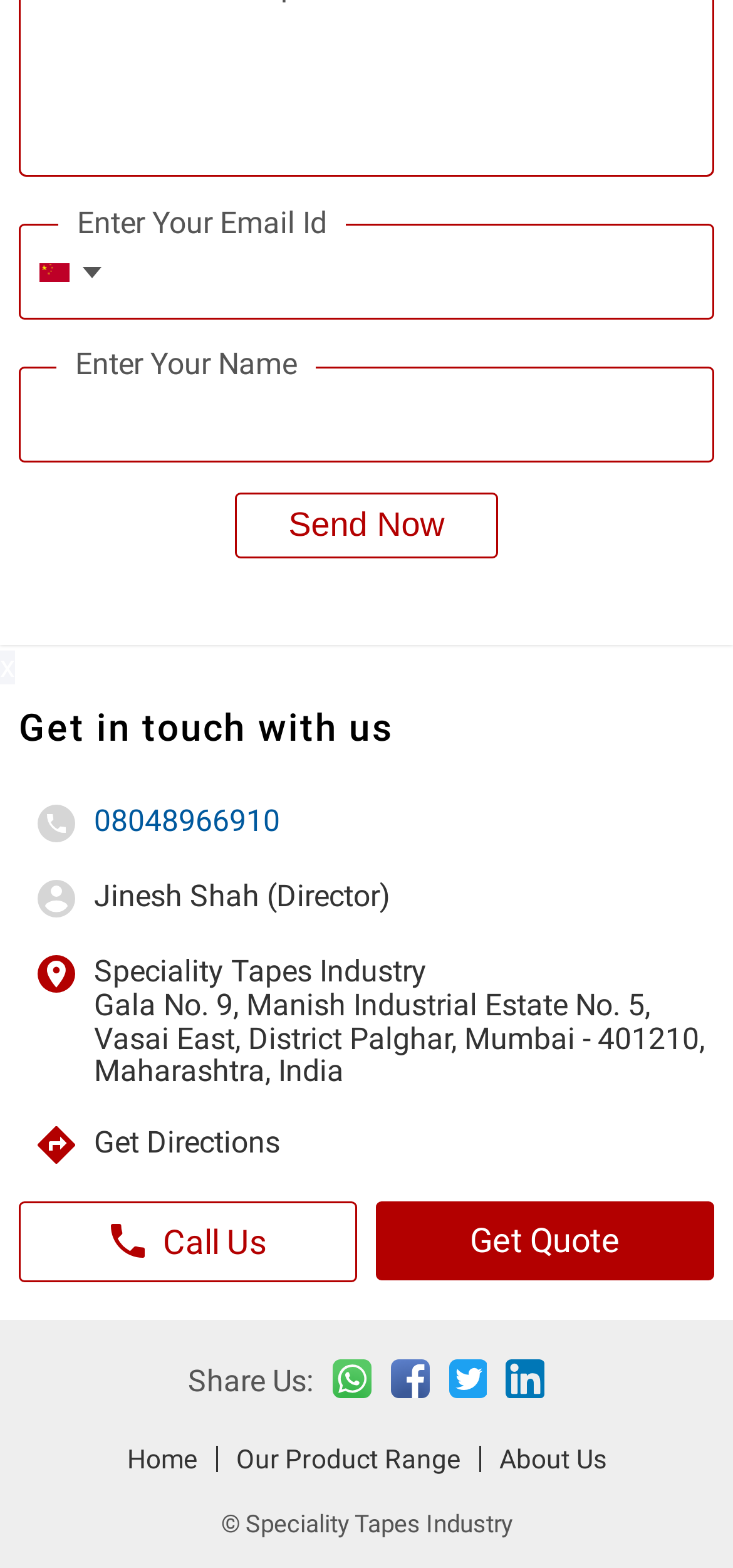What is the name of the director?
Using the image, respond with a single word or phrase.

Jinesh Shah